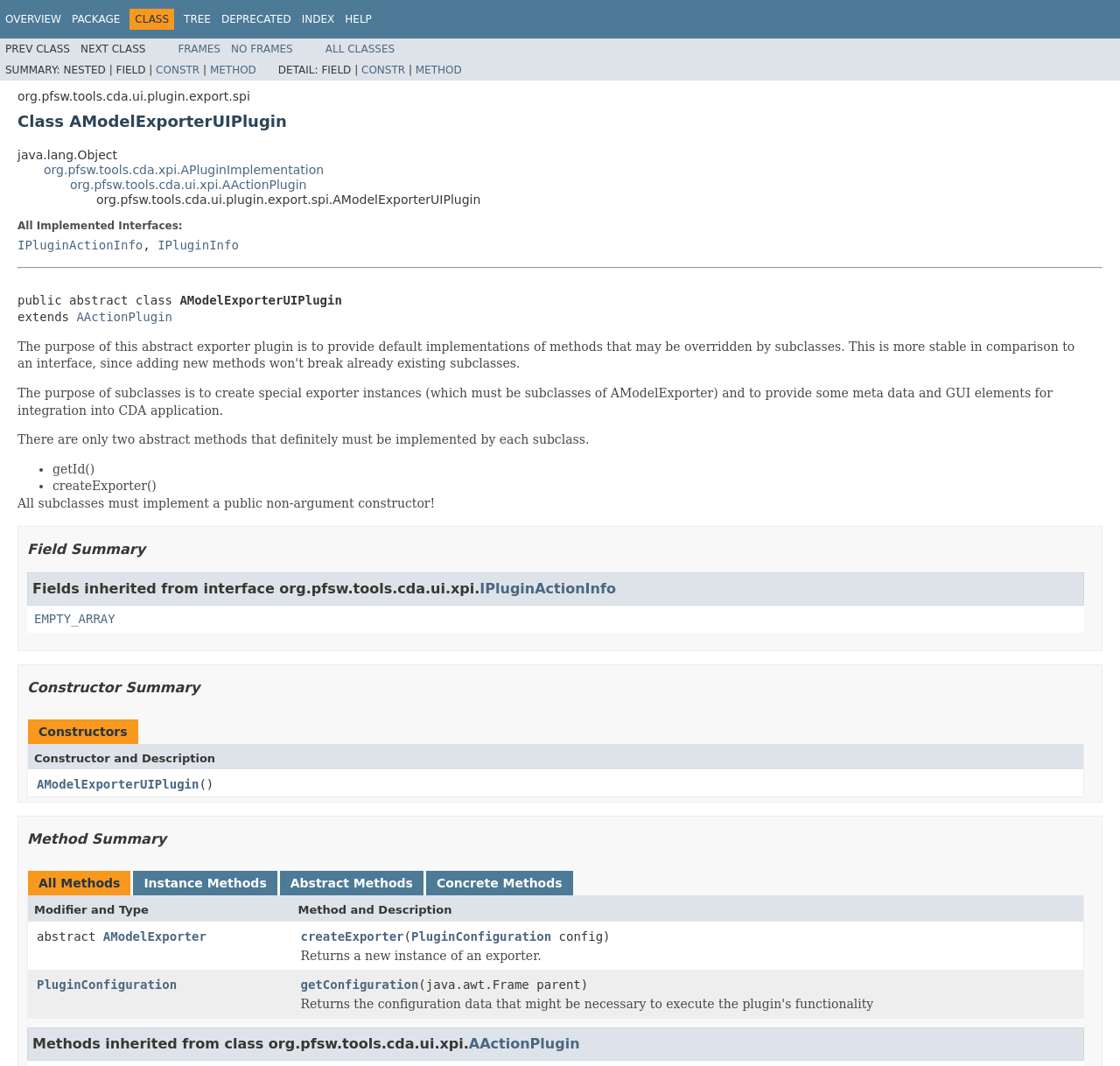Highlight the bounding box coordinates of the element that should be clicked to carry out the following instruction: "Click on OVERVIEW". The coordinates must be given as four float numbers ranging from 0 to 1, i.e., [left, top, right, bottom].

[0.005, 0.012, 0.055, 0.024]